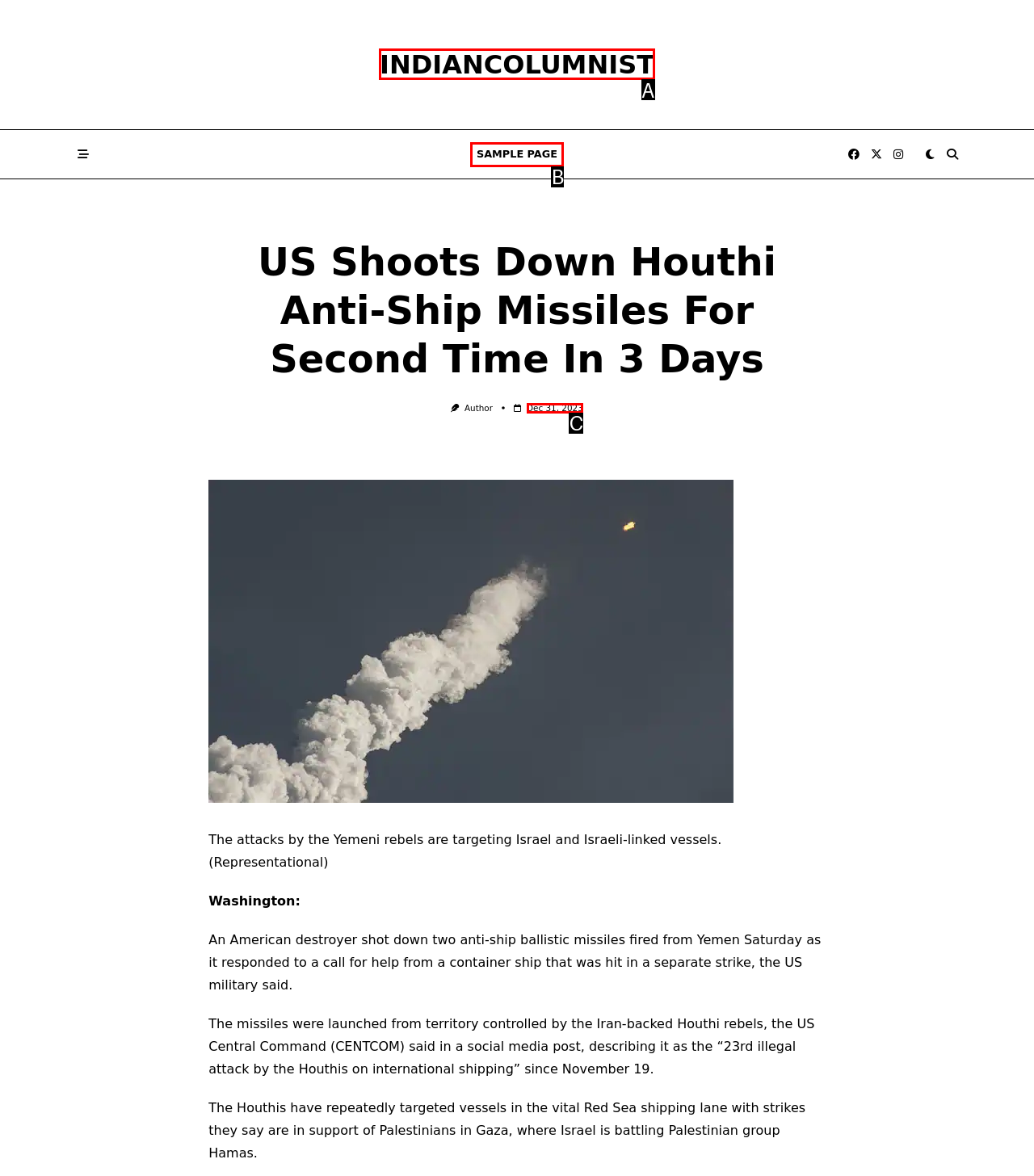Point out the option that aligns with the description: Sample Page
Provide the letter of the corresponding choice directly.

B